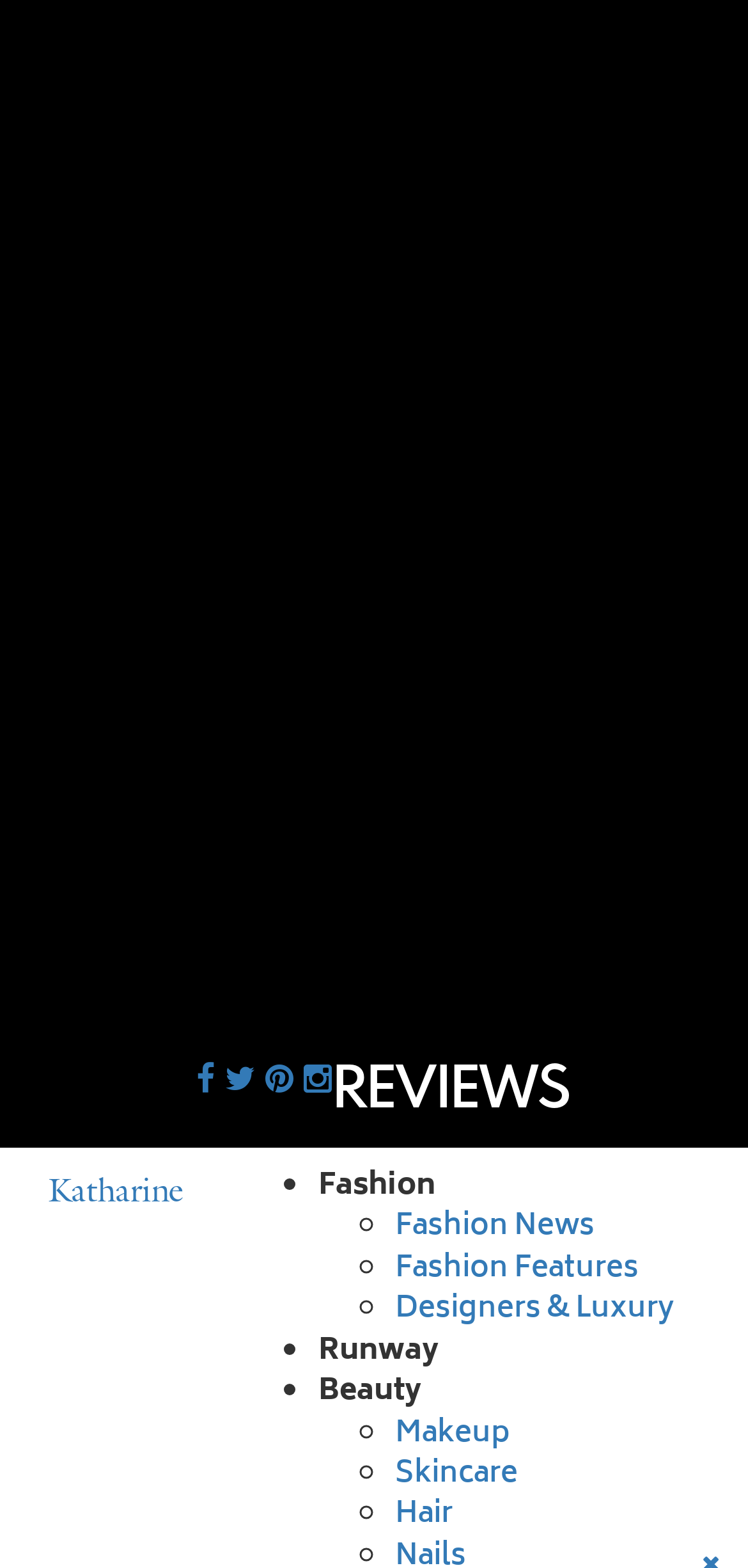Find the bounding box coordinates for the UI element whose description is: "Skincare". The coordinates should be four float numbers between 0 and 1, in the format [left, top, right, bottom].

[0.528, 0.924, 0.692, 0.957]